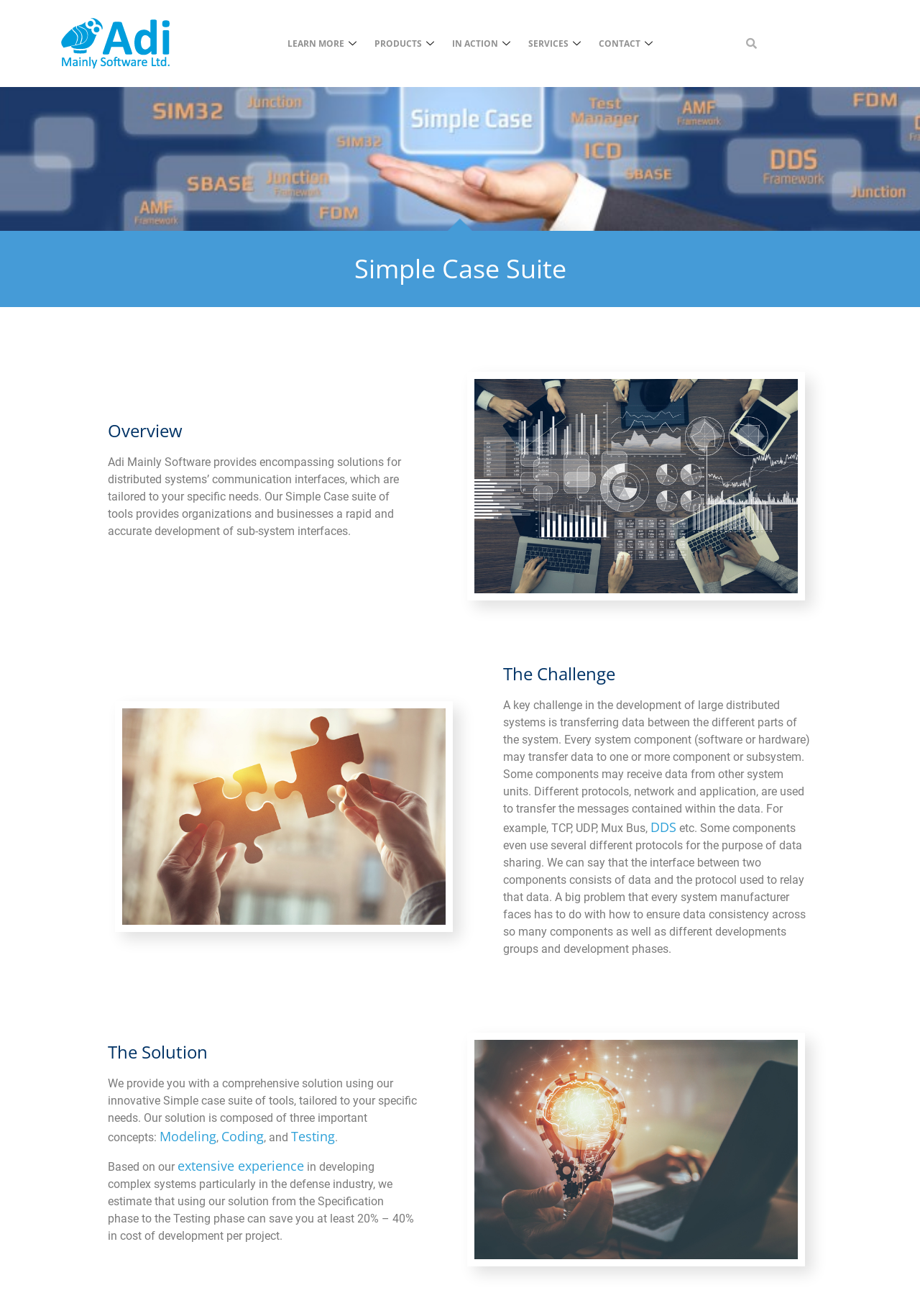Generate a thorough caption that explains the contents of the webpage.

The webpage is about Simple Case Suite, a software solution provided by Adi Mainly Software. At the top, there are six links: "", "LEARN MORE", "PRODUCTS", "IN ACTION", "SERVICES", and "CONTACT", aligned horizontally. To the right of these links, there is a search box with a placeholder text "Search".

Below the links and search box, there is a heading "Simple Case Suite" followed by a brief overview of the software, which provides solutions for distributed systems' communication interfaces tailored to specific needs.

The page is divided into three sections: "Overview", "The Challenge", and "The Solution". In the "Overview" section, there is a paragraph explaining the purpose of Simple Case Suite.

In the "The Challenge" section, there is a heading followed by a paragraph describing the challenges of developing large distributed systems, specifically the issue of transferring data between system components. The paragraph mentions various protocols used for data transfer, such as TCP, UDP, and Mux Bus, and highlights the problem of ensuring data consistency across components.

In the "The Solution" section, there is a heading followed by a paragraph explaining how Simple Case Suite provides a comprehensive solution to the challenges mentioned earlier. The solution is composed of three concepts: Modeling, Coding, and Testing, which are highlighted as links. The paragraph also mentions that using Simple Case Suite can save 20% to 40% in development cost per project.